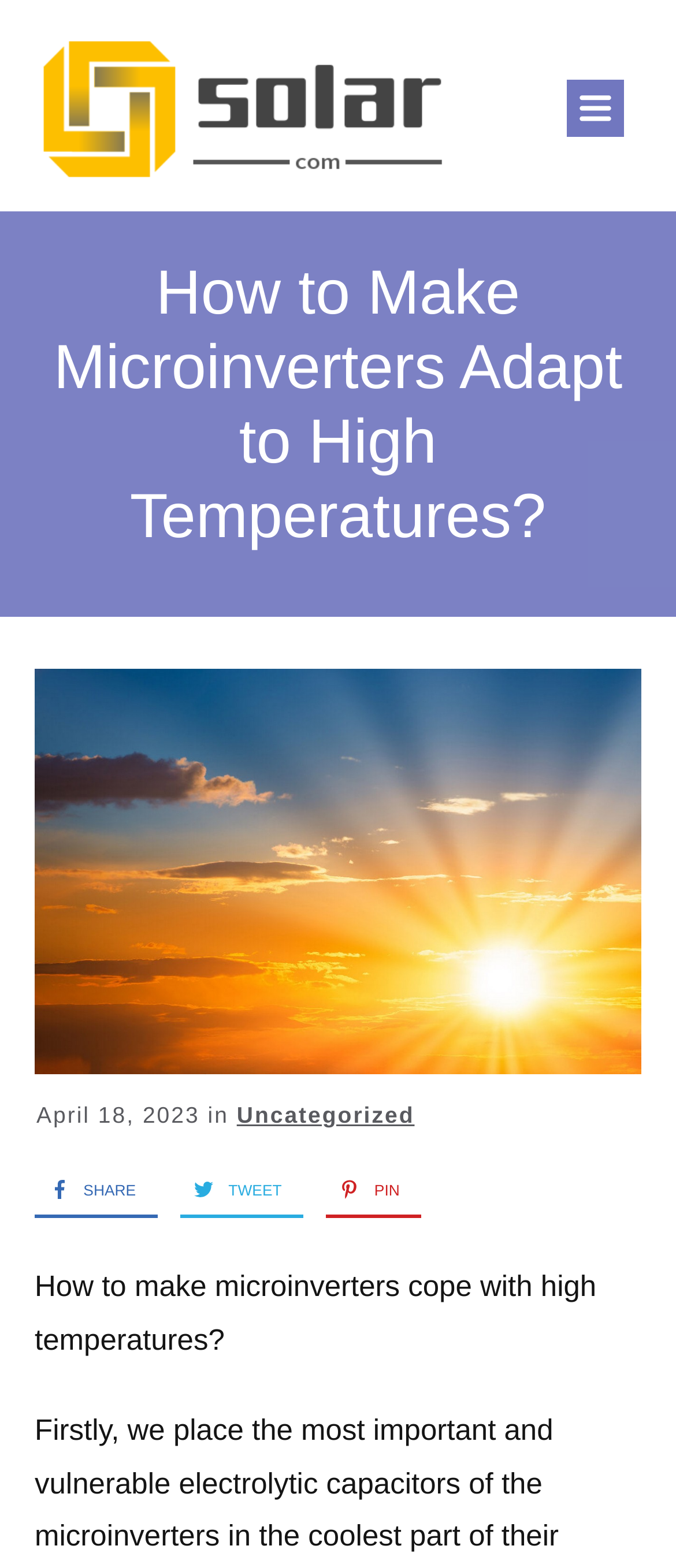Identify and provide the bounding box coordinates of the UI element described: "Uncategorized". The coordinates should be formatted as [left, top, right, bottom], with each number being a float between 0 and 1.

[0.35, 0.703, 0.613, 0.719]